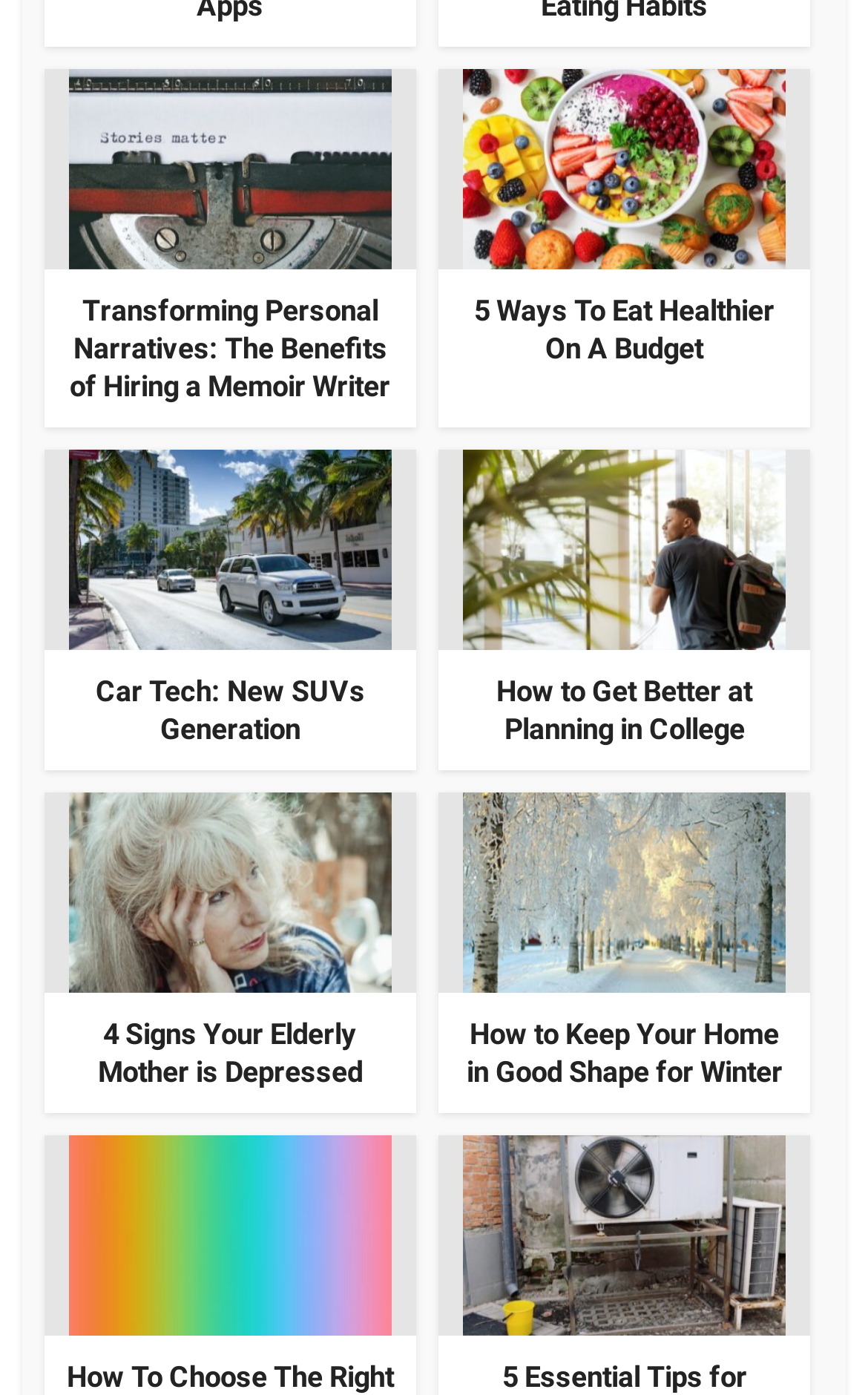Locate the bounding box coordinates of the area you need to click to fulfill this instruction: 'Get tips on planning in college'. The coordinates must be in the form of four float numbers ranging from 0 to 1: [left, top, right, bottom].

[0.533, 0.381, 0.905, 0.405]